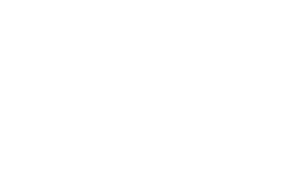Detail every visible element in the image extensively.

The image displays a sleek and modern representation of a globe with networking lines that signify connectivity and data flow across the world. This design symbolizes the global nature of the internet and the interconnectedness of various domains. It is often associated with concepts of digital technology, internet safety, and domain analysis, reflecting the broader themes of online presence and reputation management. The visual aspect reinforces the importance of ensuring safe browsing practices and understanding the status of different websites in the digital ecosystem.